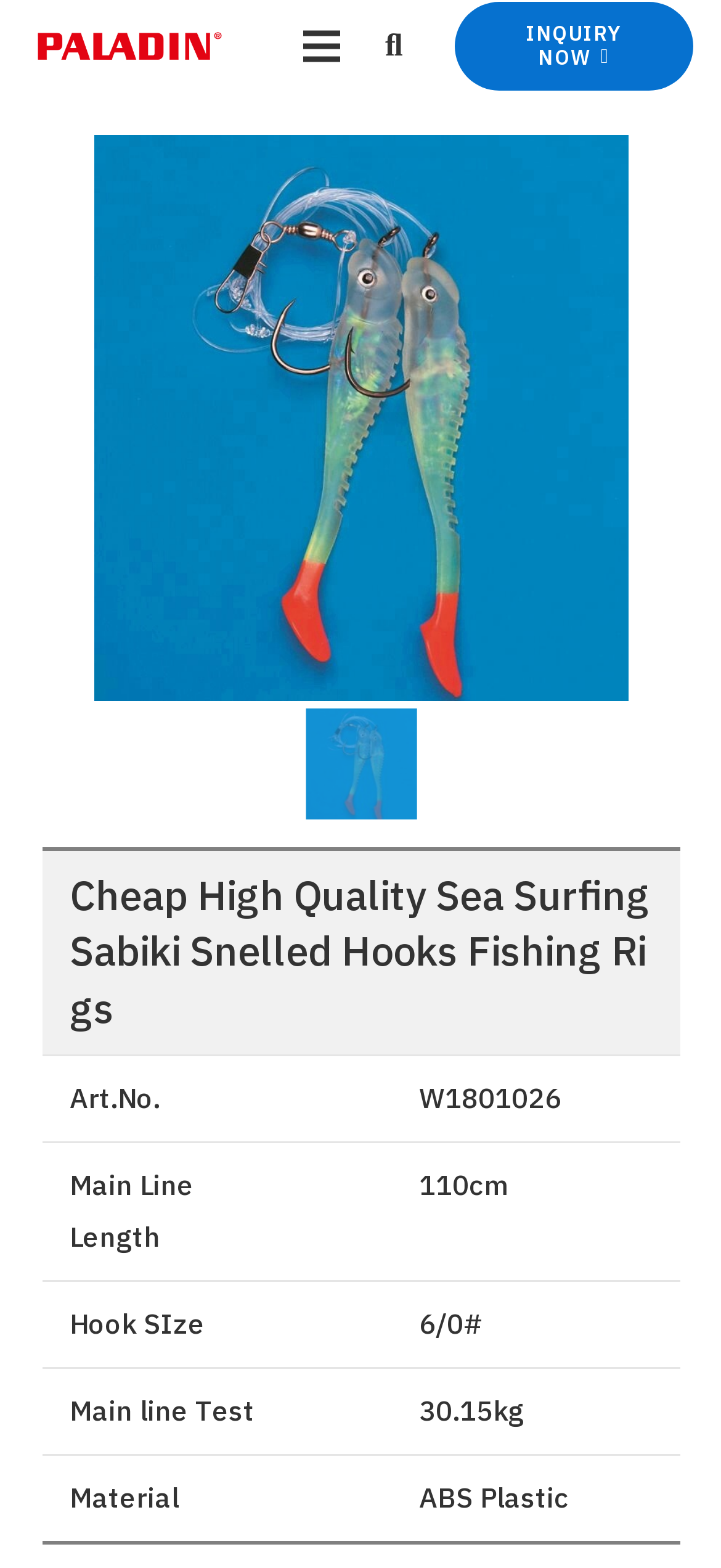What is the product name?
Using the image, elaborate on the answer with as much detail as possible.

The product name can be found in the table on the webpage, specifically in the first row and first column of the gridcell, which is a heading element.